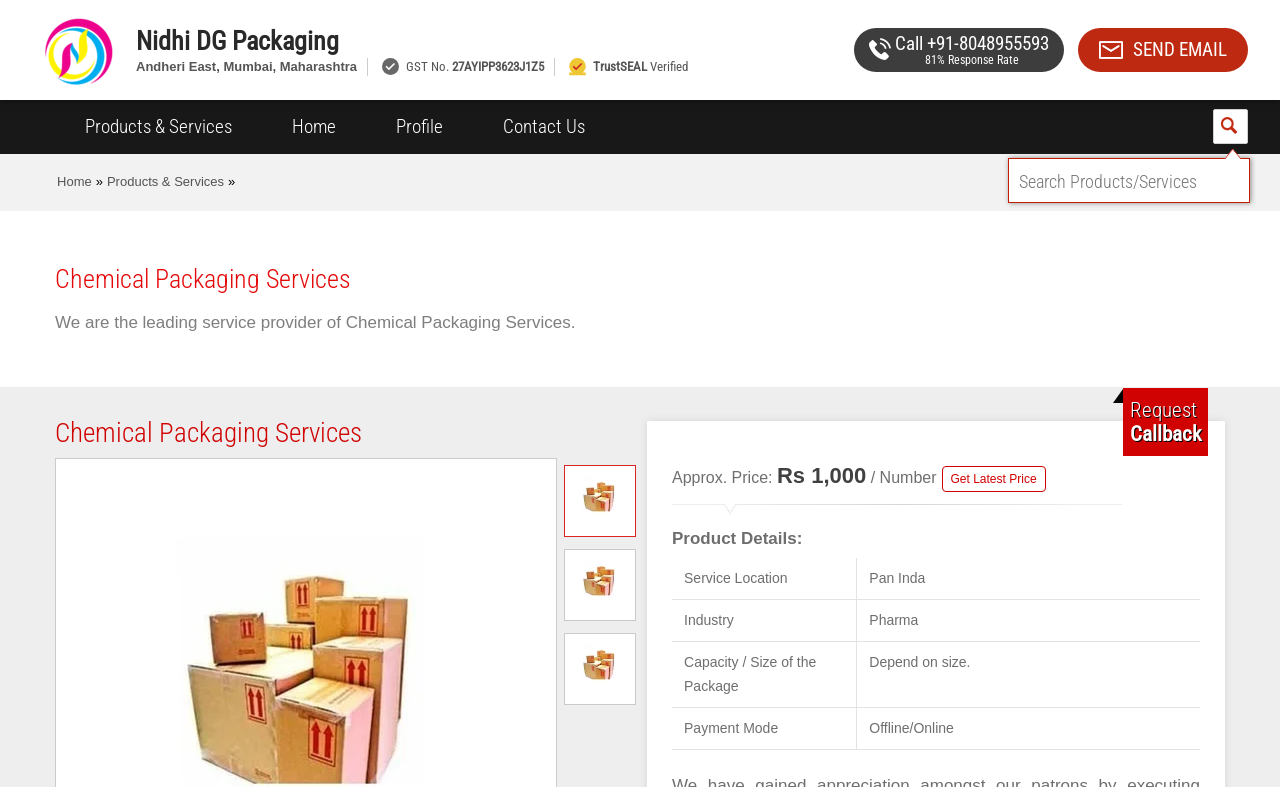Locate the bounding box coordinates of the area to click to fulfill this instruction: "Get a call from the company". The bounding box should be presented as four float numbers between 0 and 1, in the order [left, top, right, bottom].

[0.877, 0.493, 0.944, 0.579]